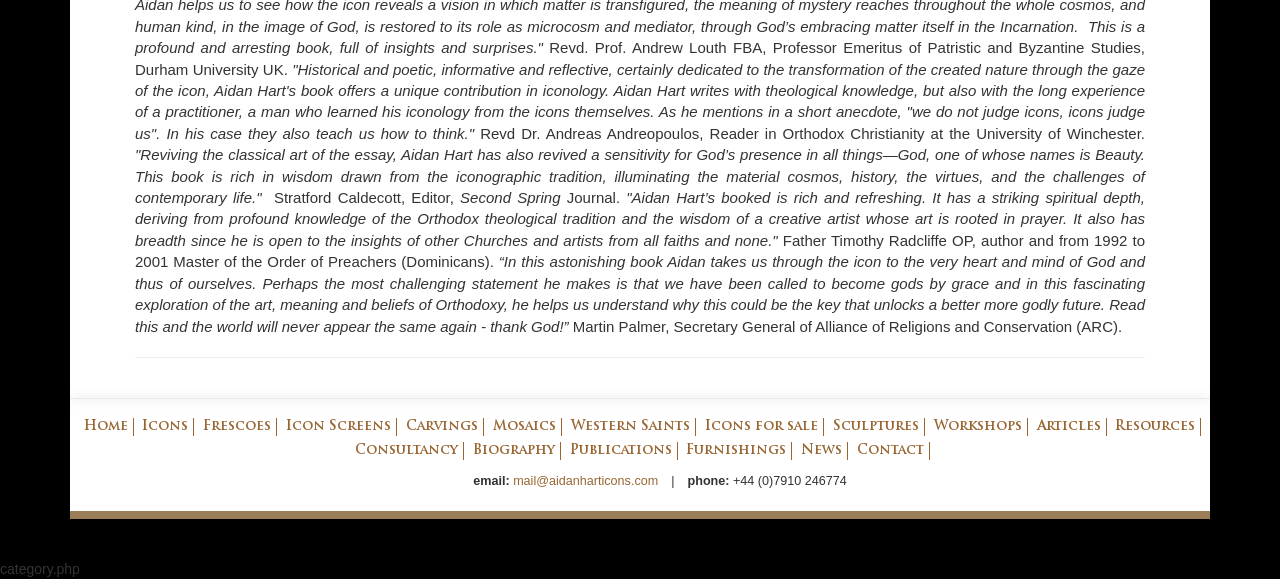Locate the coordinates of the bounding box for the clickable region that fulfills this instruction: "Click on the 'Workshops' link".

[0.729, 0.725, 0.798, 0.748]